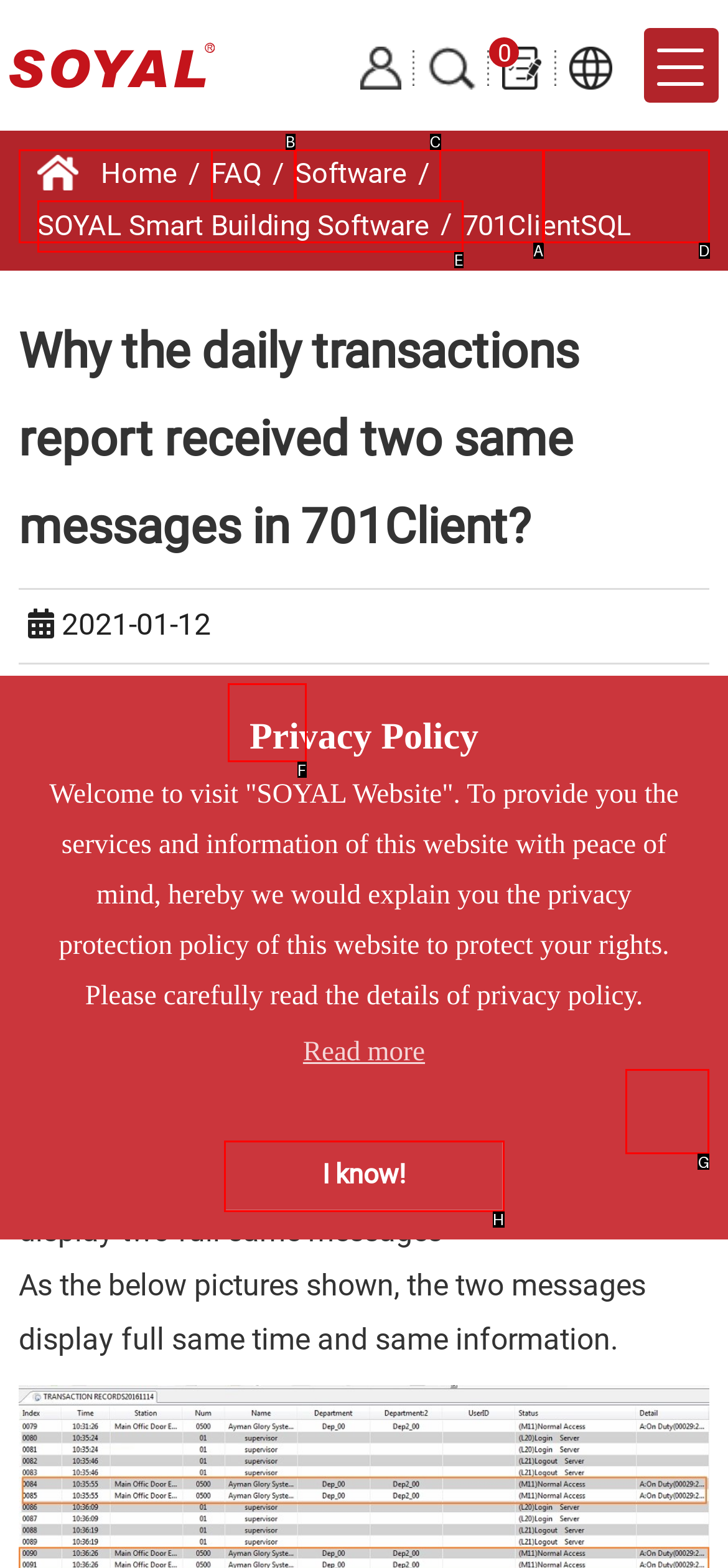Choose the letter of the option that needs to be clicked to perform the task: View the Silver Lining Event details. Answer with the letter.

None